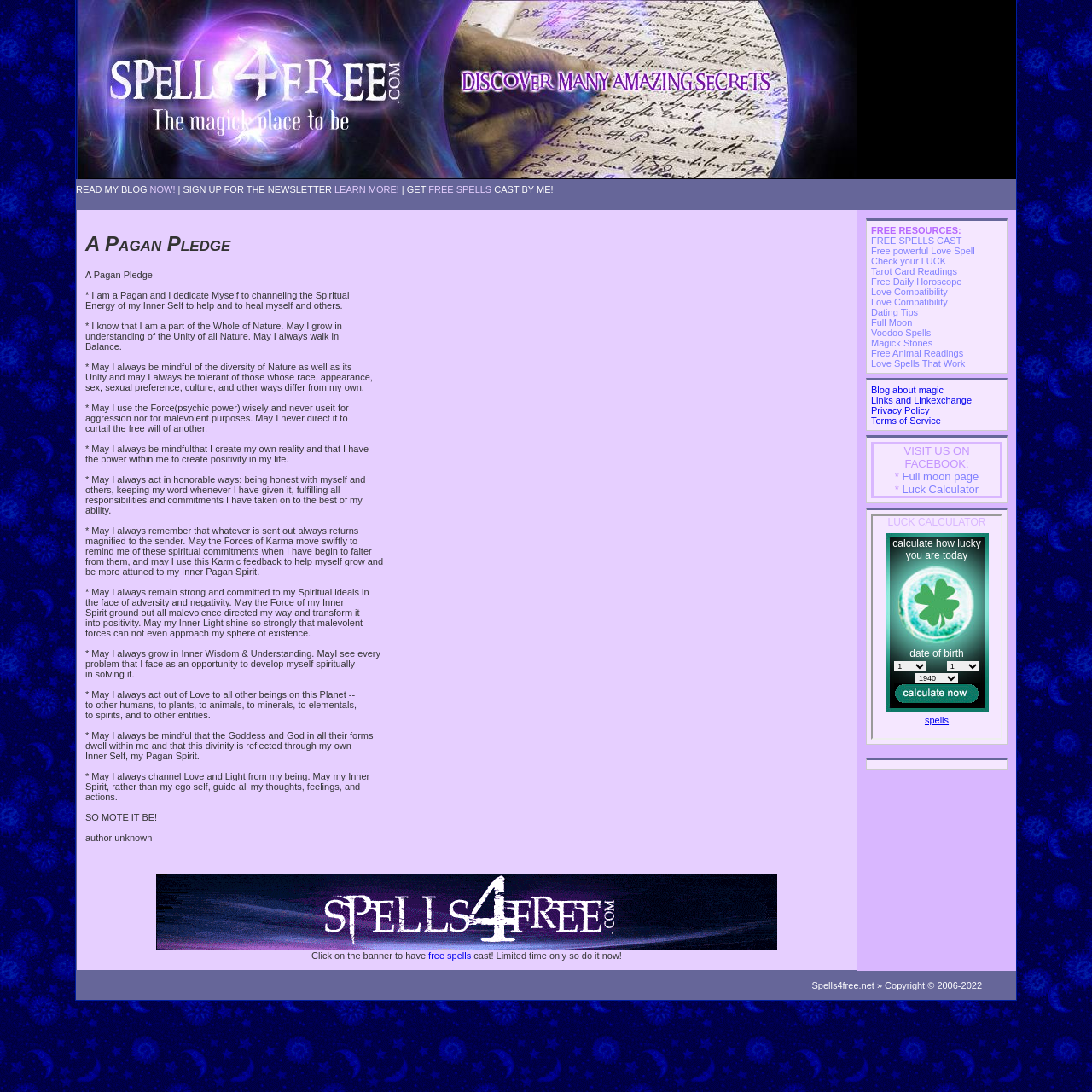Extract the bounding box coordinates for the UI element described by the text: "Free Daily Horoscope". The coordinates should be in the form of [left, top, right, bottom] with values between 0 and 1.

[0.798, 0.253, 0.881, 0.262]